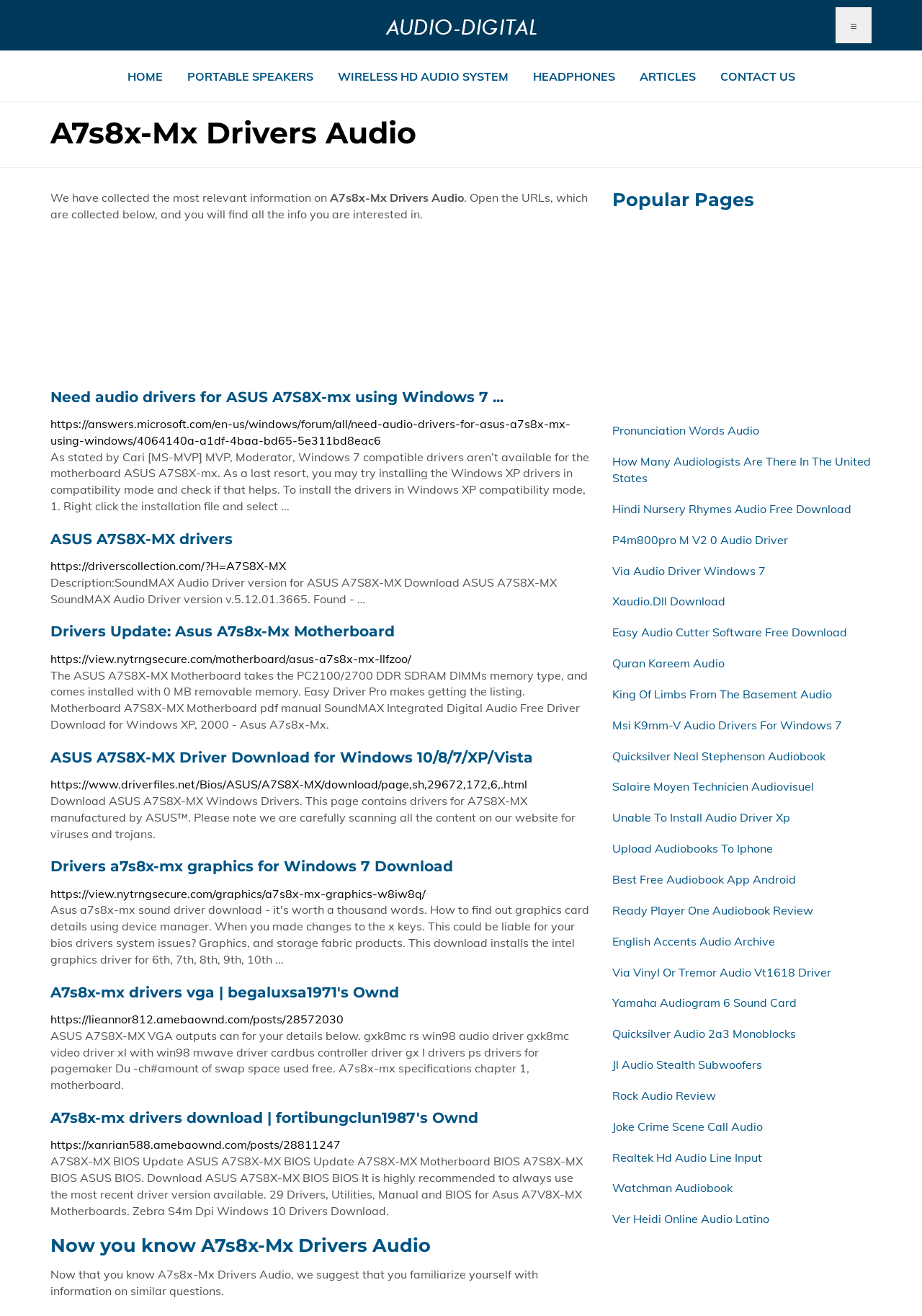Observe the image and answer the following question in detail: What is the type of audio driver mentioned in the webpage?

The webpage mentions SoundMAX Audio Driver as one of the audio drivers available for the ASUS A7S8X-MX motherboard. The link 'https://driverscollection.com/?H=A7S8X-MX' provides more information about this specific audio driver.